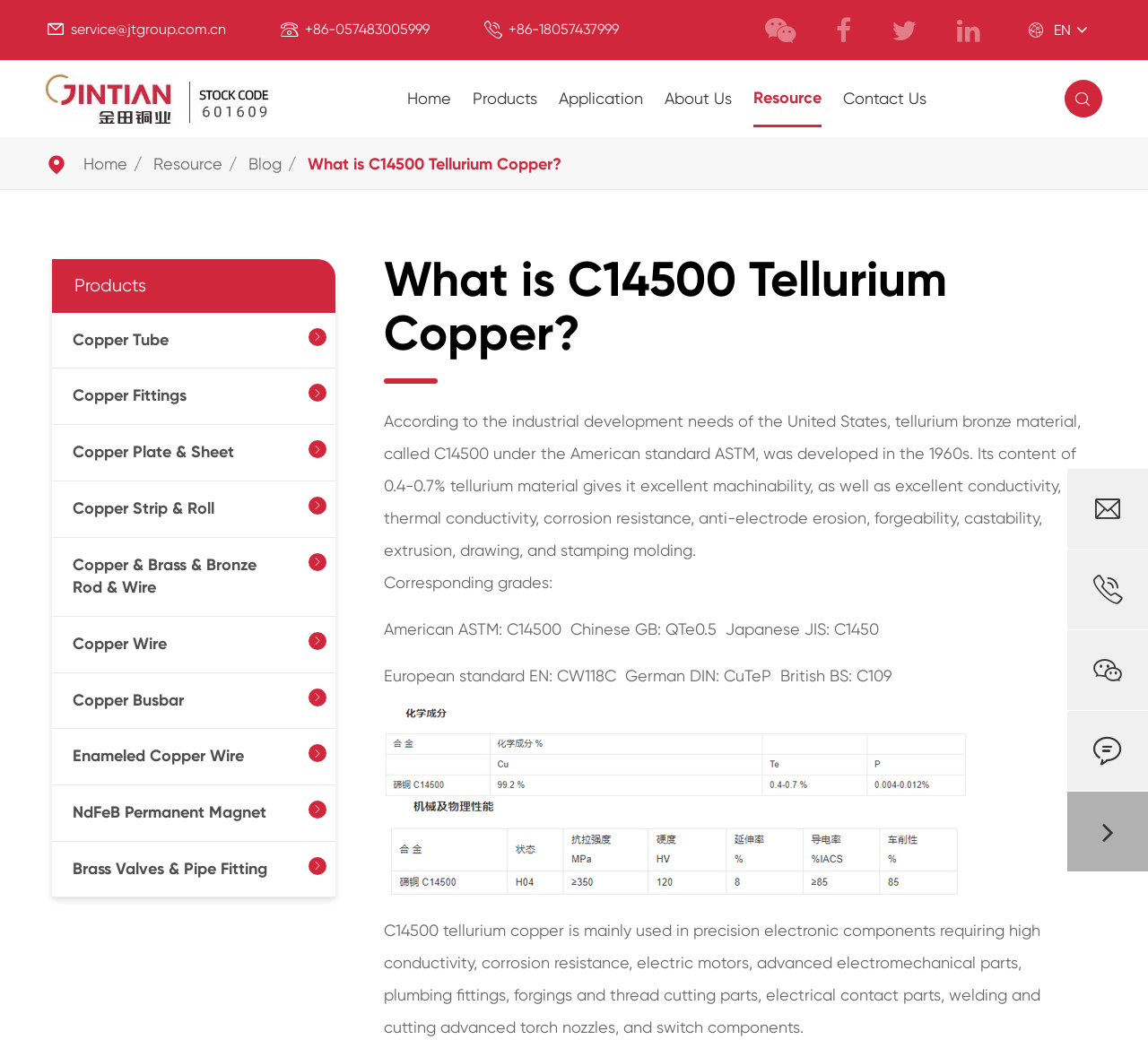Pinpoint the bounding box coordinates of the area that must be clicked to complete this instruction: "View 'Copper Tube' products".

[0.045, 0.296, 0.261, 0.348]